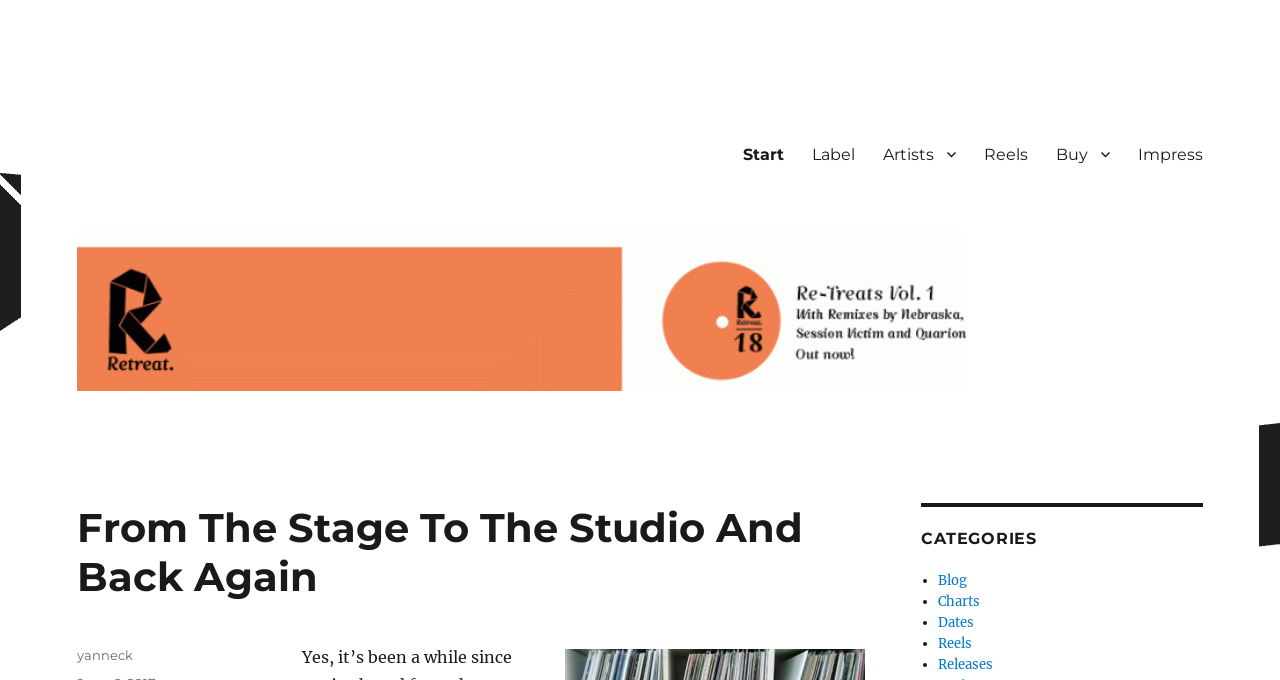Please find the bounding box coordinates in the format (top-left x, top-left y, bottom-right x, bottom-right y) for the given element description. Ensure the coordinates are floating point numbers between 0 and 1. Description: title="facebook"

None